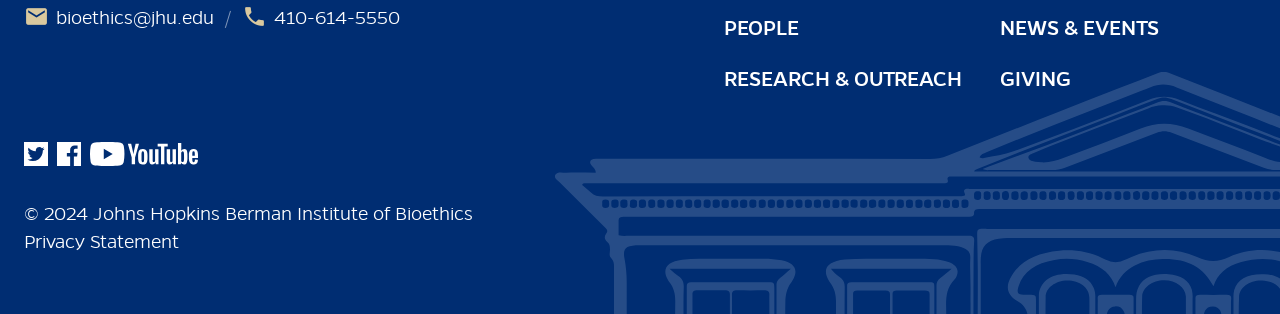Find the bounding box of the web element that fits this description: "Privacy Statement".

[0.019, 0.732, 0.14, 0.805]